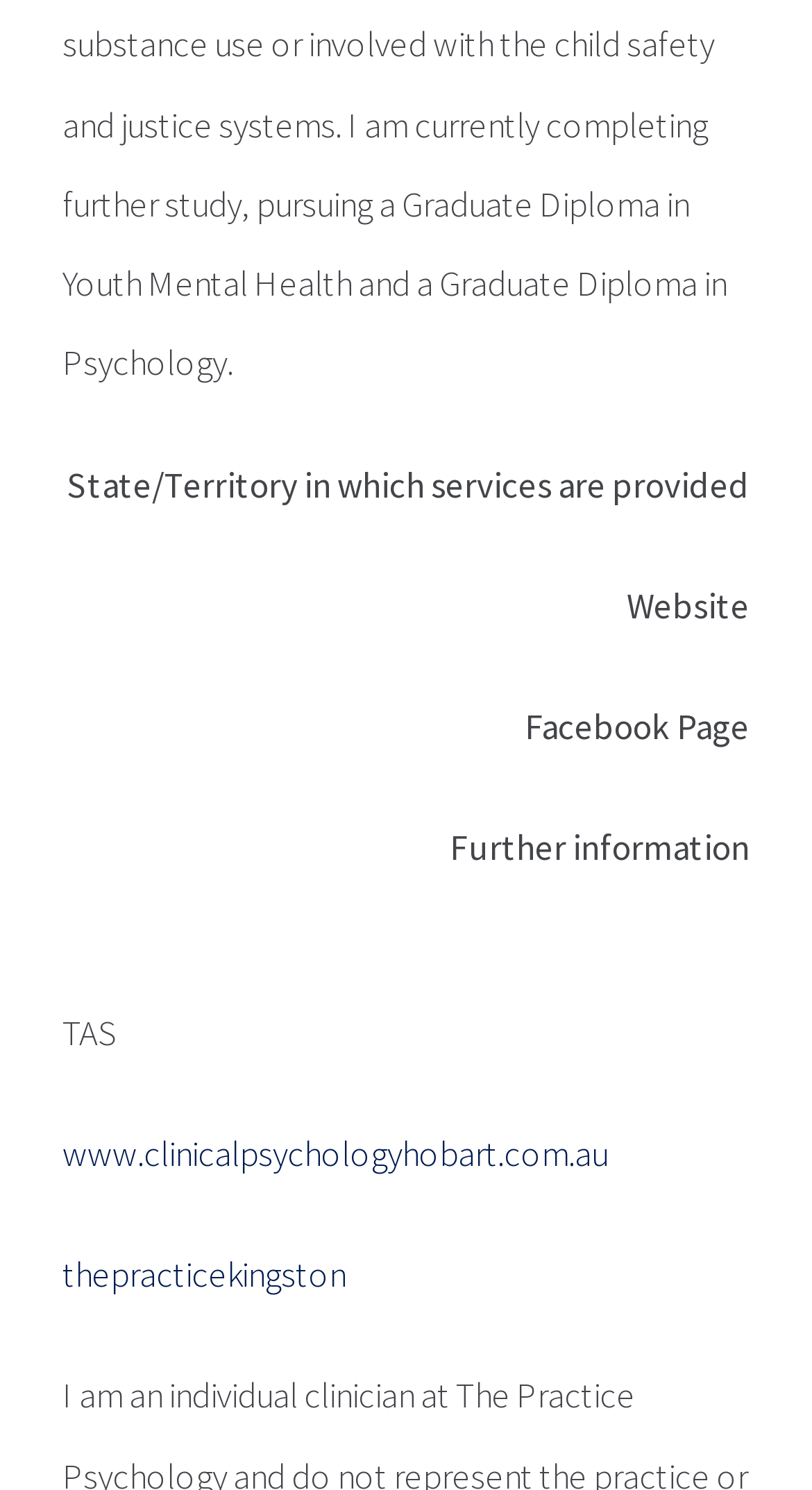What is the type of page that can be found on Facebook?
Kindly give a detailed and elaborate answer to the question.

I found the answer by looking at the text 'Facebook Page' which is located near the text 'Website' and 'Further information', indicating that it is a type of page that can be found on Facebook.